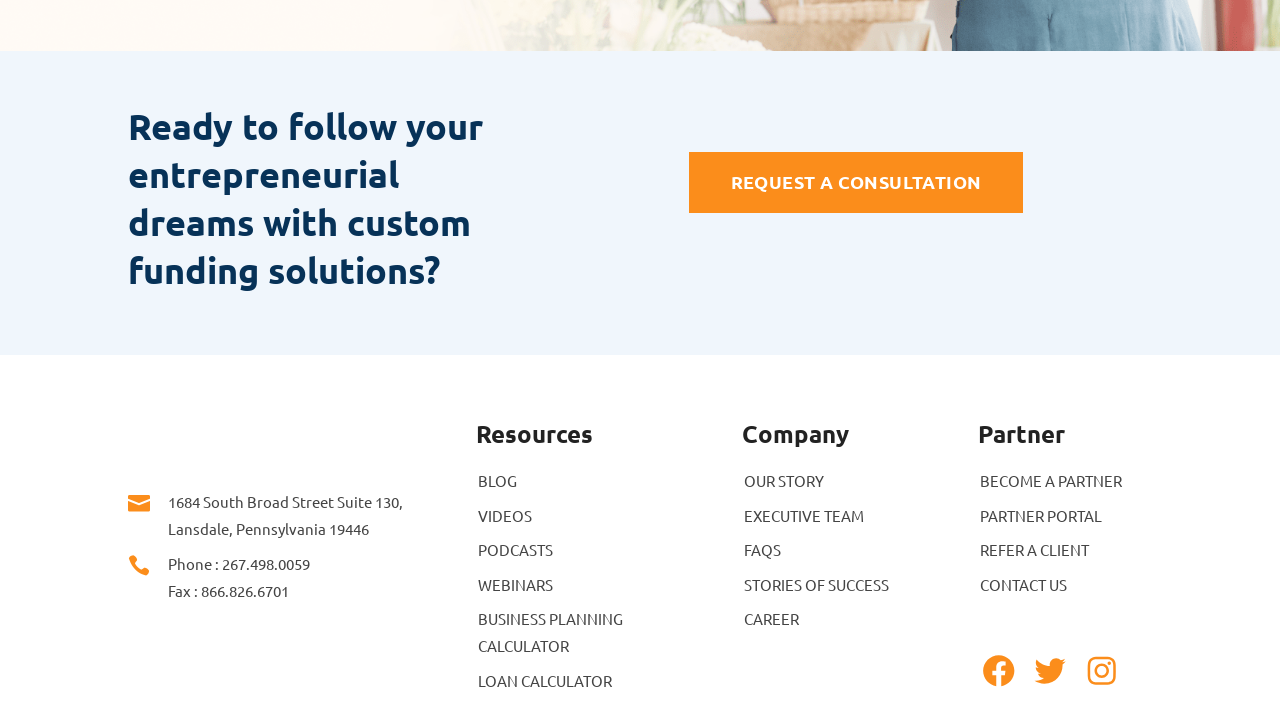Determine the bounding box coordinates of the target area to click to execute the following instruction: "Request a consultation."

[0.538, 0.216, 0.8, 0.303]